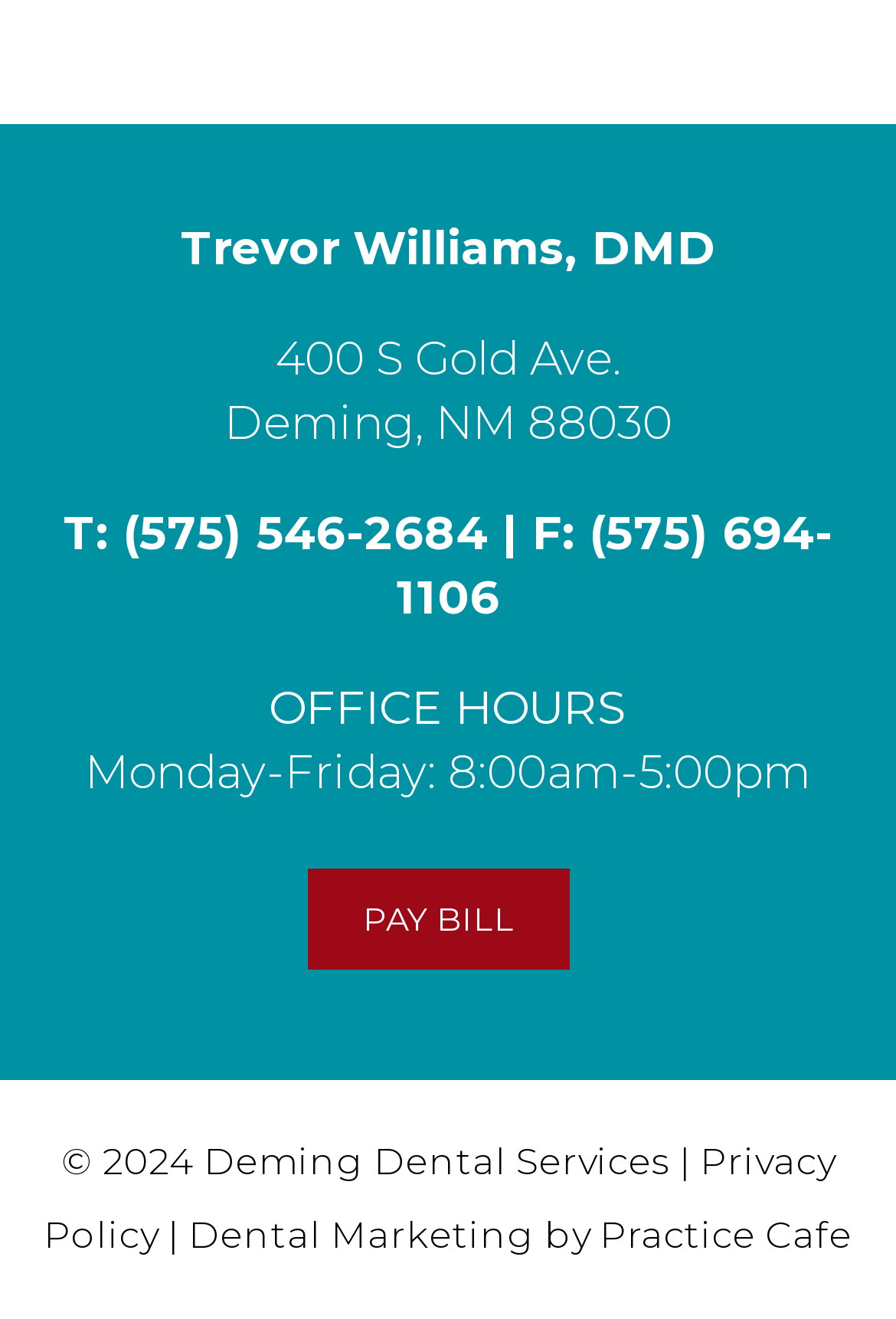What is the office address?
Based on the image, answer the question with as much detail as possible.

The office address is provided below the dentist's name, and it is '400 S Gold Ave. Deming, NM 88030'.